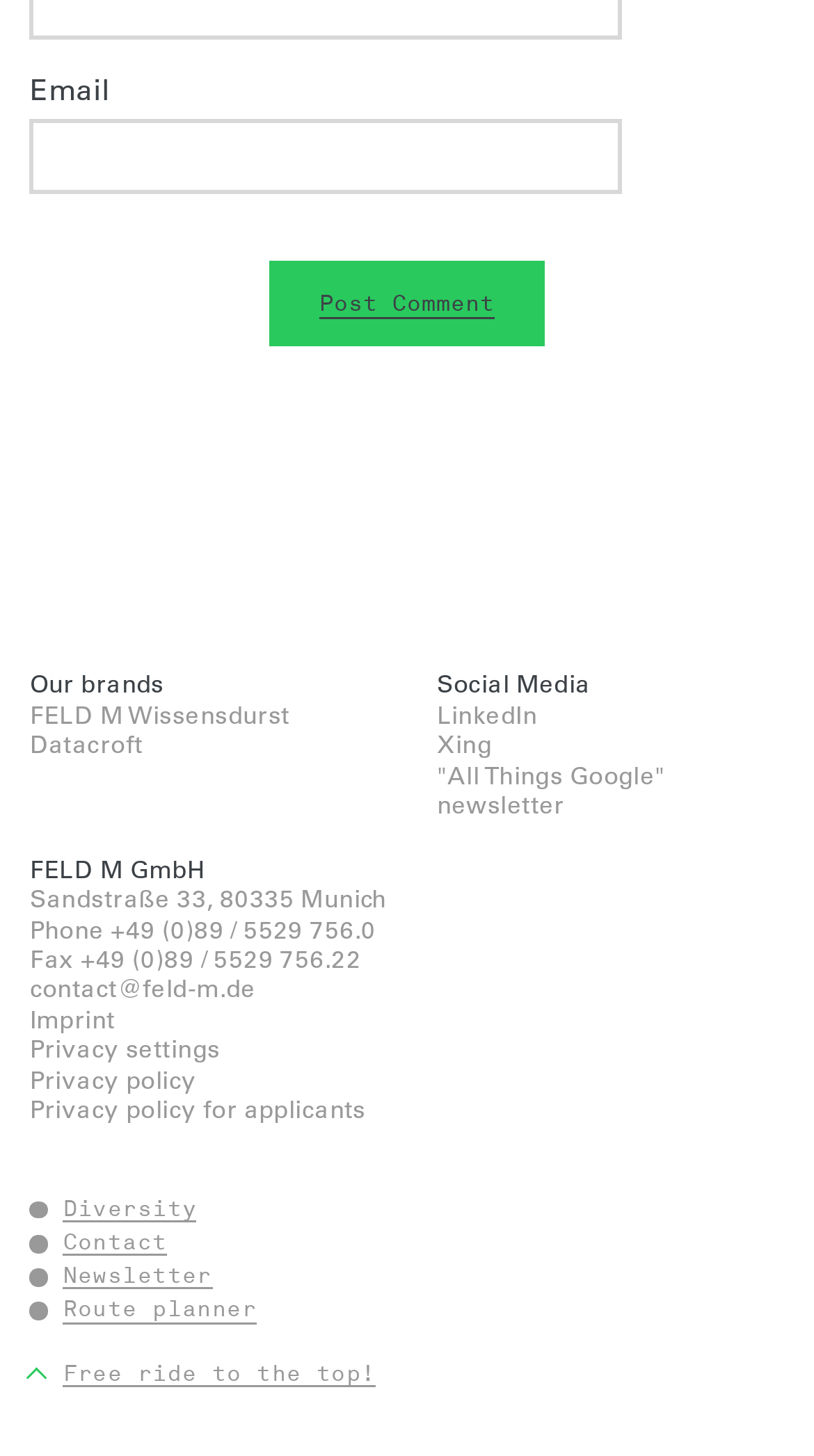What is the company name?
Offer a detailed and full explanation in response to the question.

The company name can be found in the footer section of the webpage, where it is written as 'FELD M GmbH'.